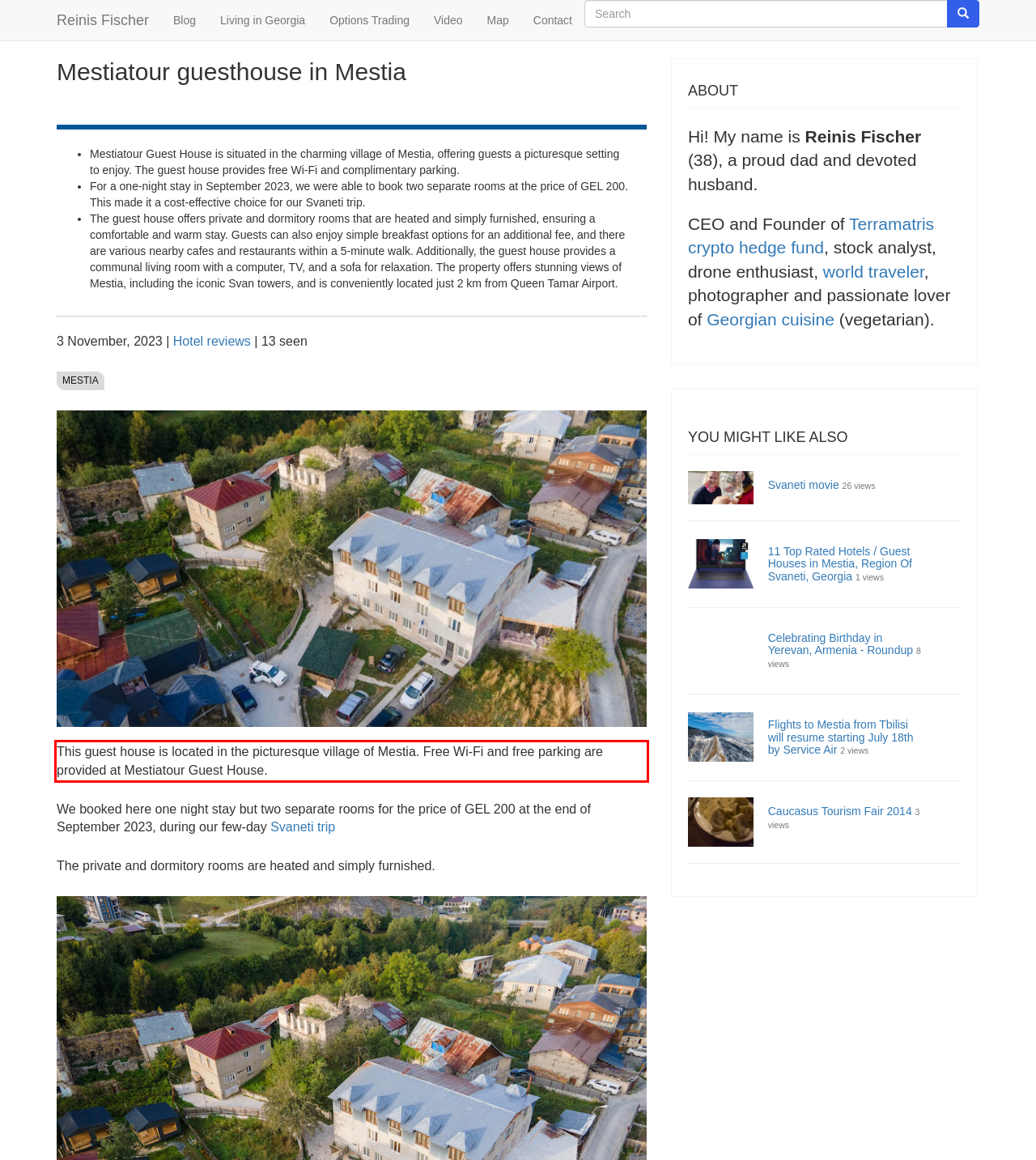You are given a screenshot of a webpage with a UI element highlighted by a red bounding box. Please perform OCR on the text content within this red bounding box.

This guest house is located in the picturesque village of Mestia. Free Wi-Fi and free parking are provided at Mestiatour Guest House.